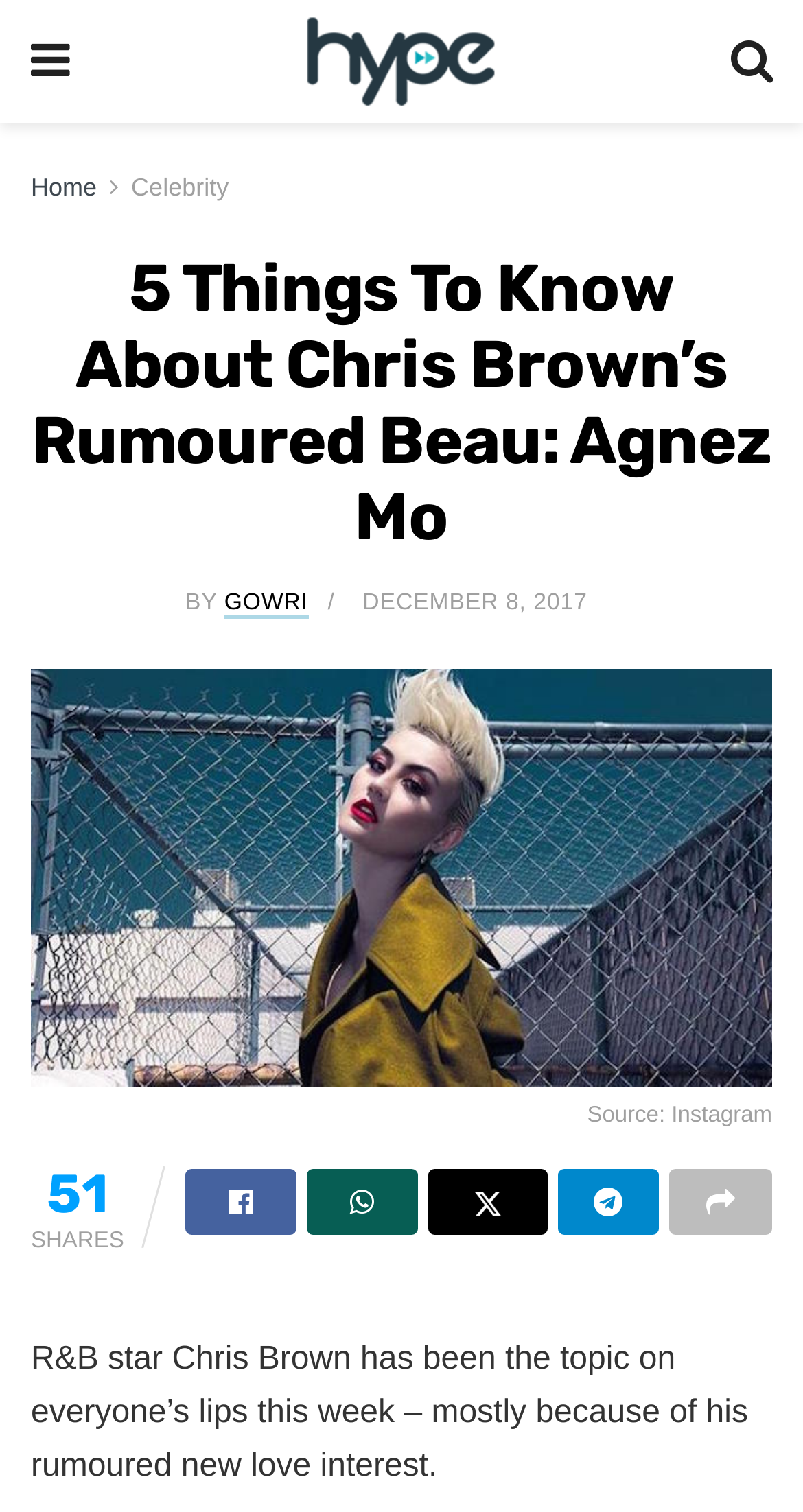Find the bounding box coordinates of the area to click in order to follow the instruction: "Share the article".

[0.231, 0.773, 0.369, 0.817]